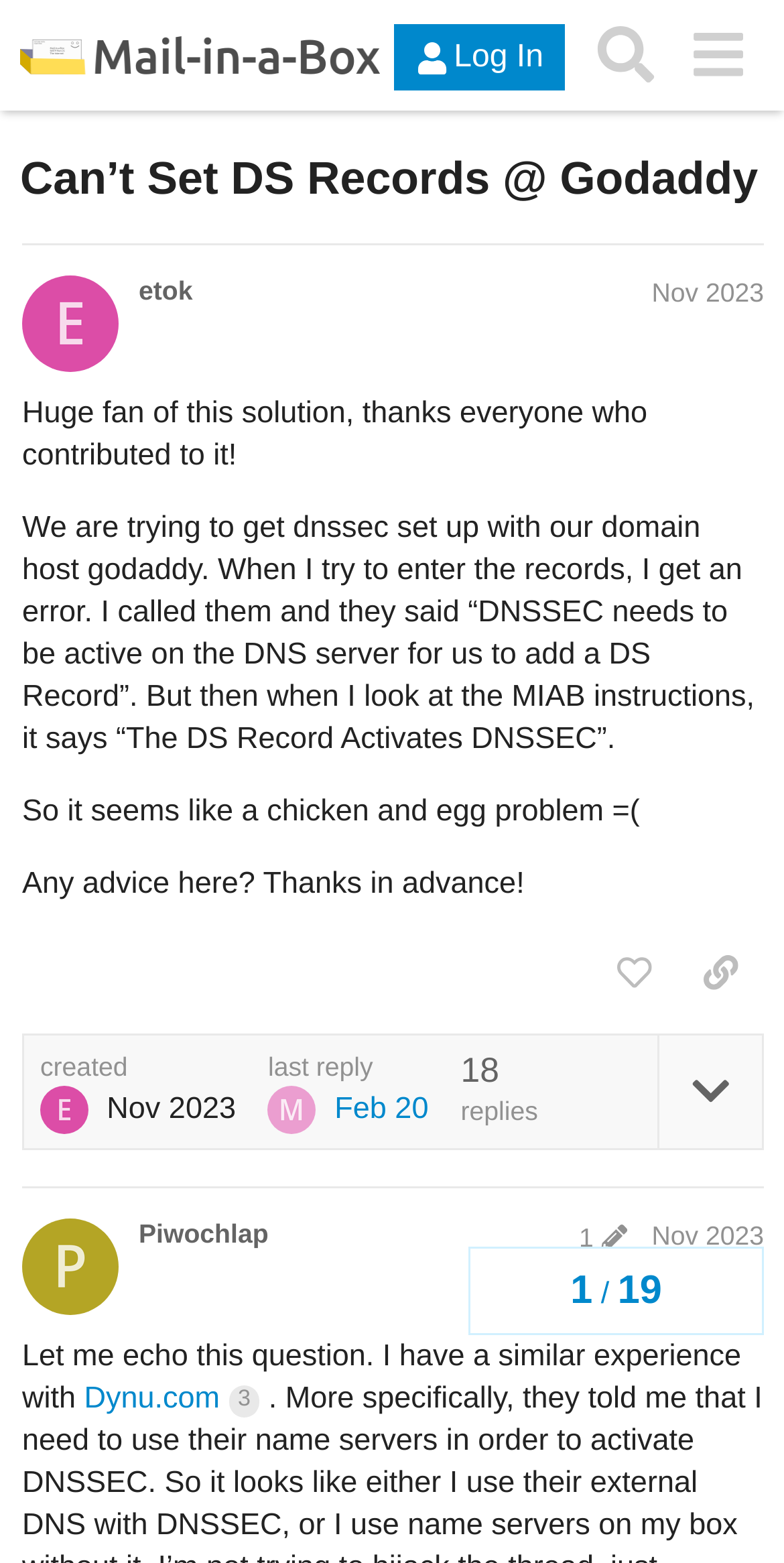What is the name of the forum?
Please use the image to deliver a detailed and complete answer.

The name of the forum can be found in the header section of the webpage, which is 'Mail-in-a-Box Forum'.